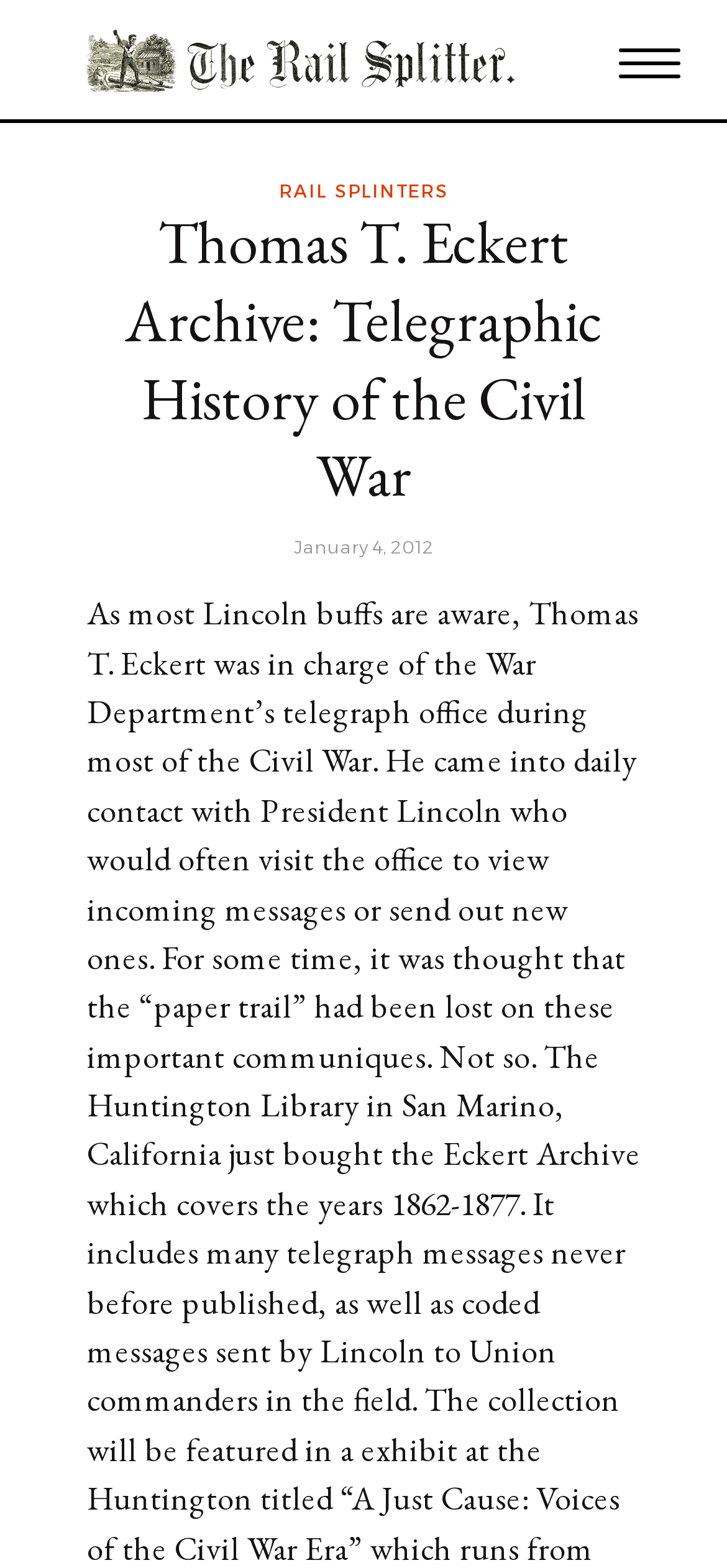What is the purpose of the image on the webpage?
Look at the image and respond with a one-word or short-phrase answer.

Decoration